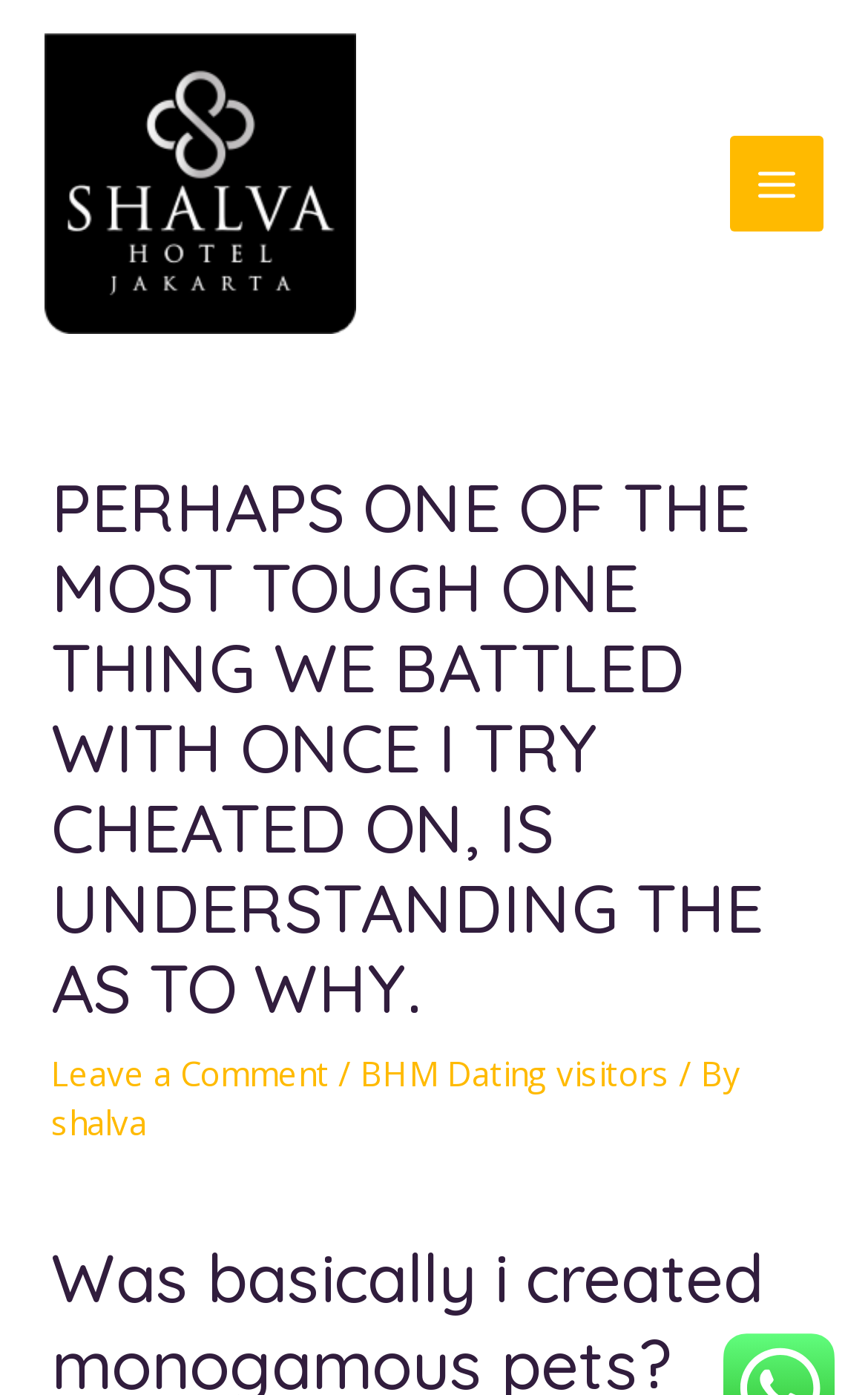Use a single word or phrase to respond to the question:
What is the name of the hotel?

Shalva Hotel Jakarta